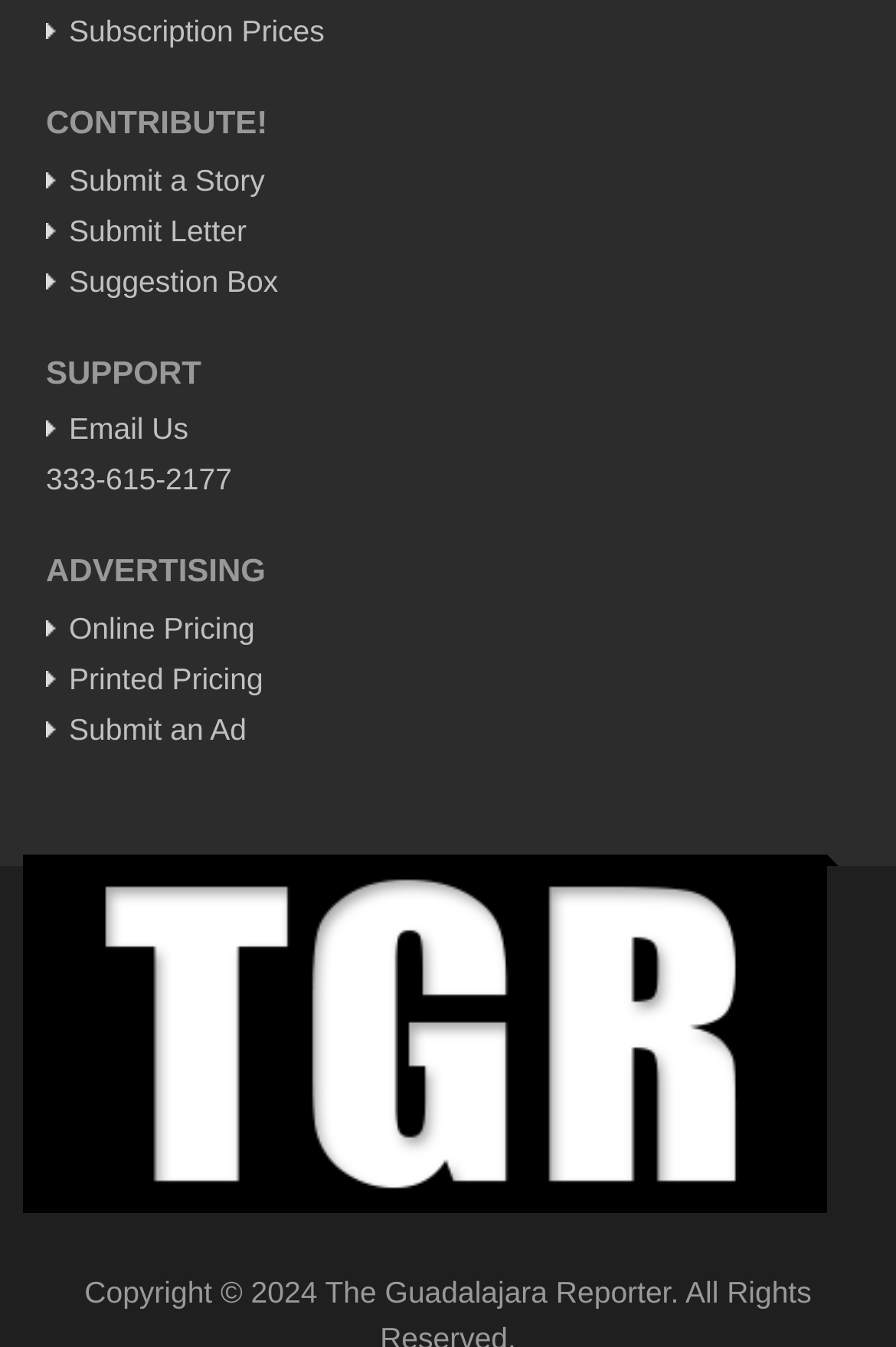Please find the bounding box coordinates of the element that must be clicked to perform the given instruction: "Visit 'Ribera Arts Review - June 07, 2024'". The coordinates should be four float numbers from 0 to 1, i.e., [left, top, right, bottom].

[0.067, 0.494, 0.154, 0.571]